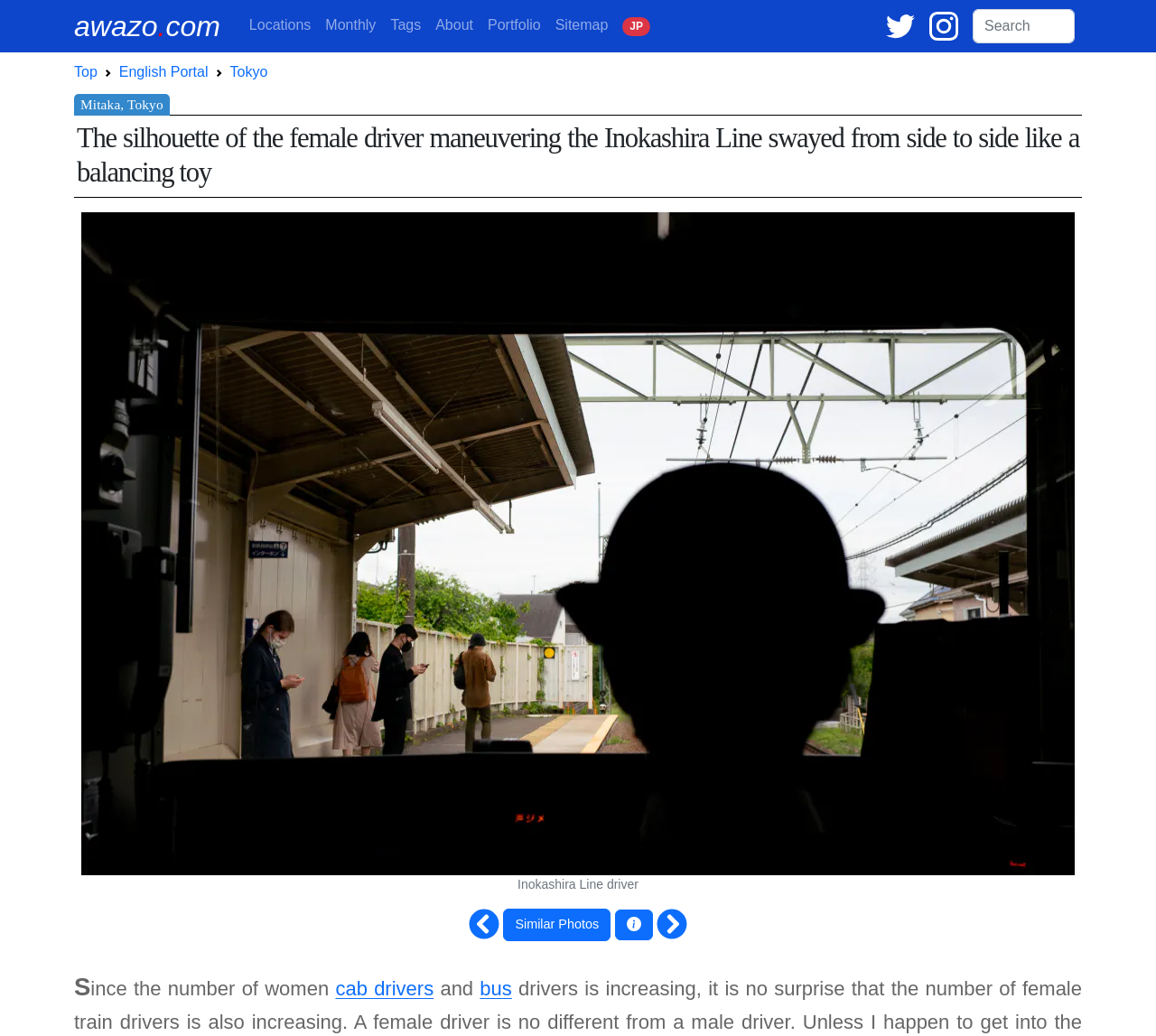Identify the bounding box coordinates of the part that should be clicked to carry out this instruction: "Go to previous photo".

[0.405, 0.888, 0.432, 0.903]